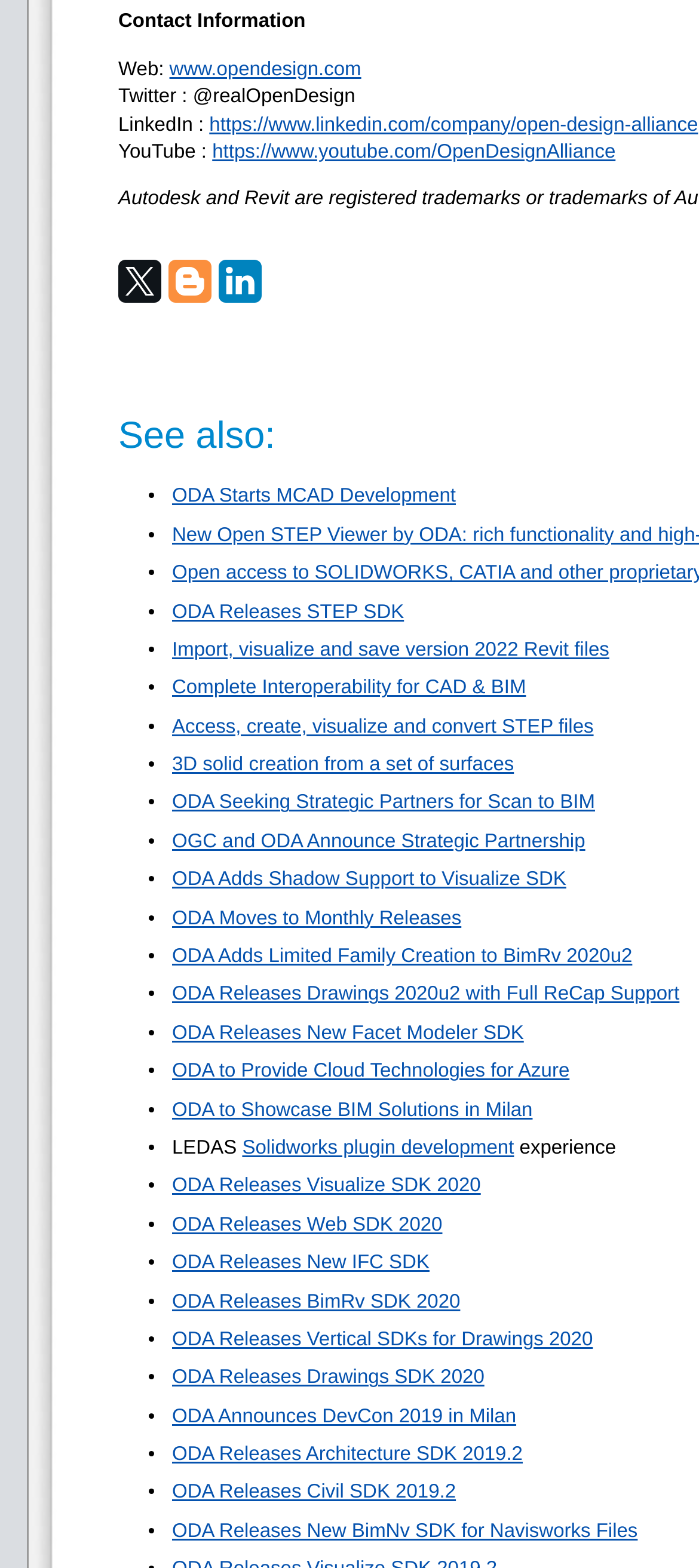Please identify the bounding box coordinates of the element I should click to complete this instruction: 'Check out ODA's LinkedIn page'. The coordinates should be given as four float numbers between 0 and 1, like this: [left, top, right, bottom].

[0.299, 0.073, 0.999, 0.086]